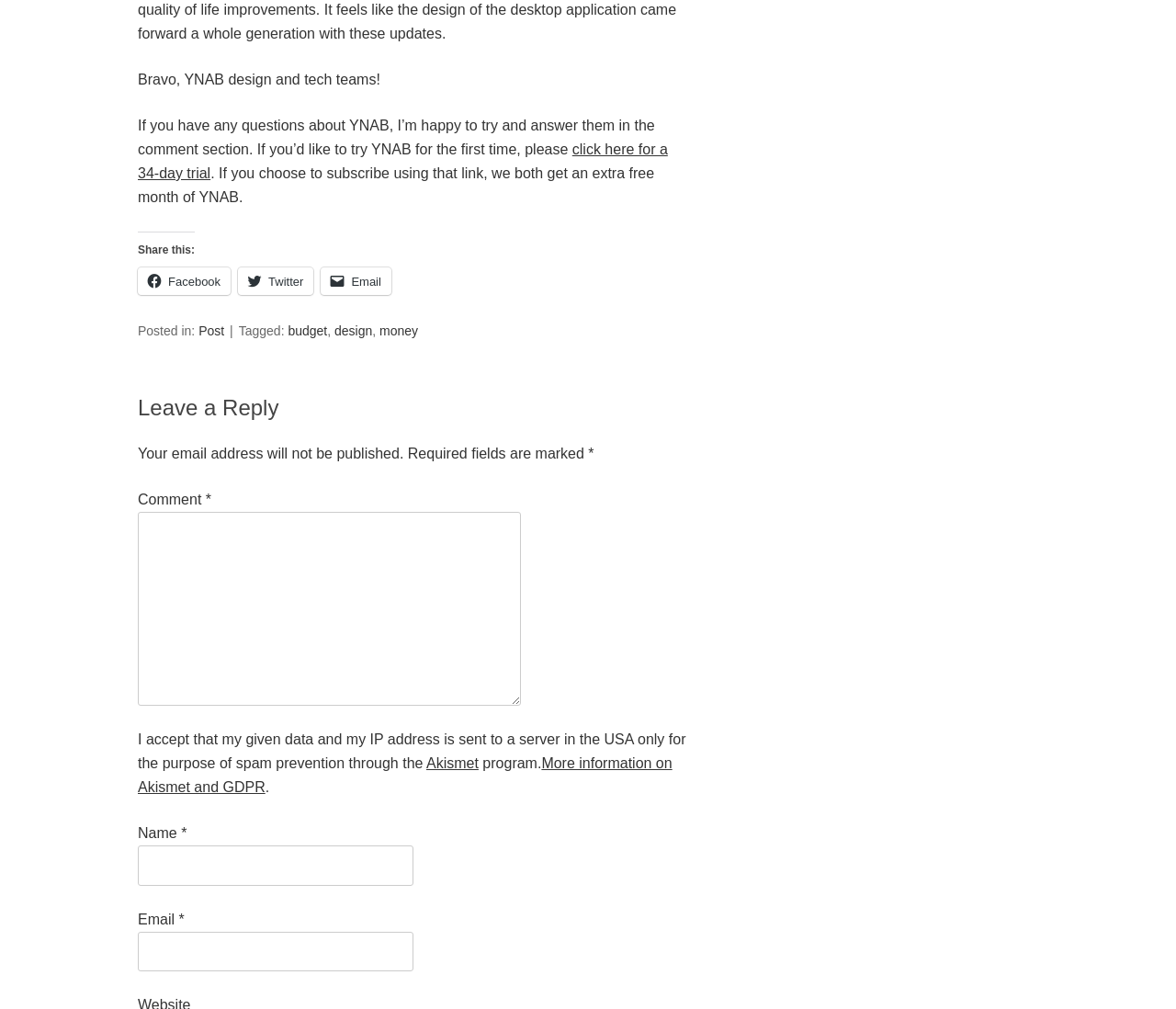Give a short answer to this question using one word or a phrase:
What is the purpose of sending data to a server in the USA?

Spam prevention